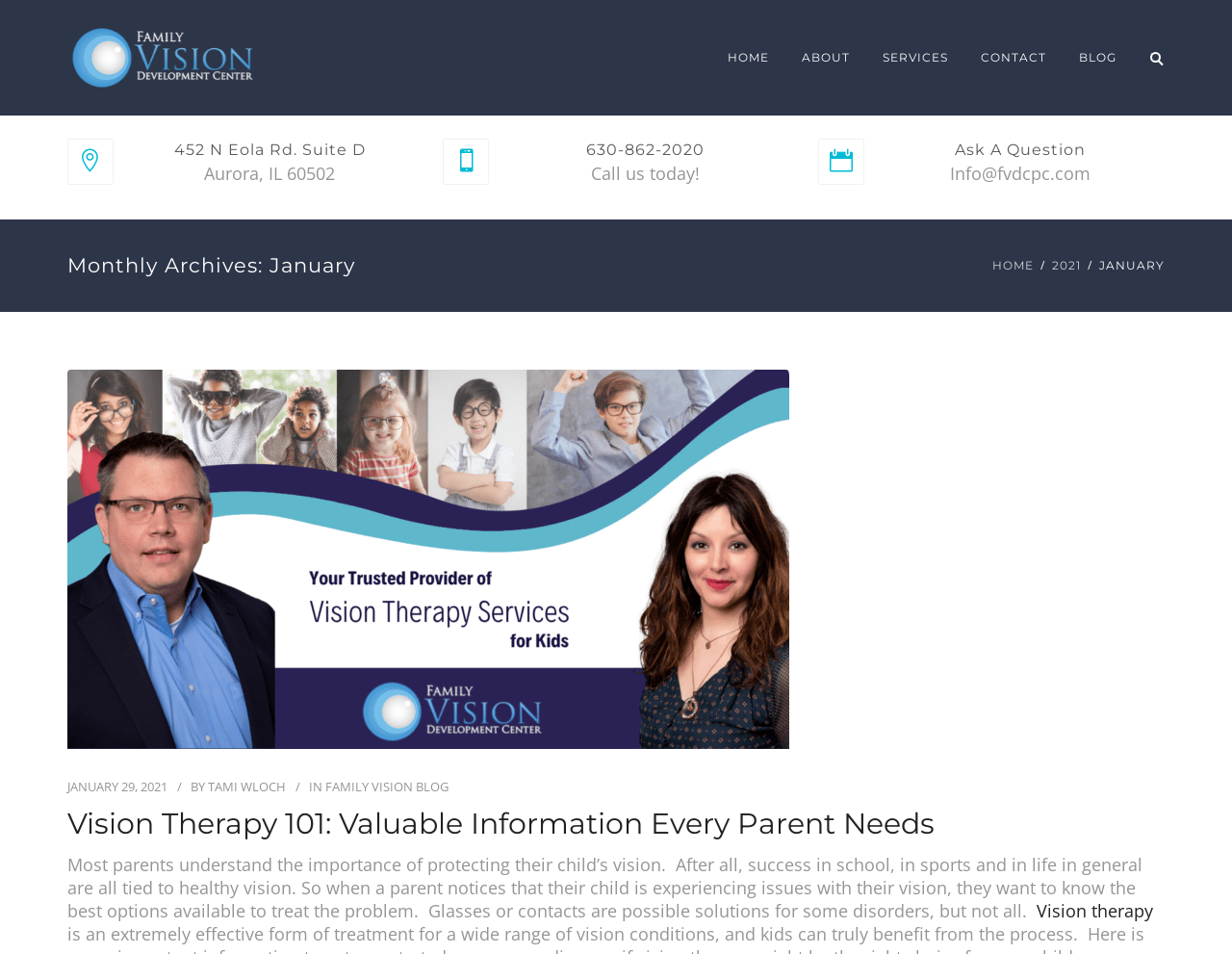What is the email address of Family Vision Development Center?
Using the image as a reference, give a one-word or short phrase answer.

Info@fvdcpc.com